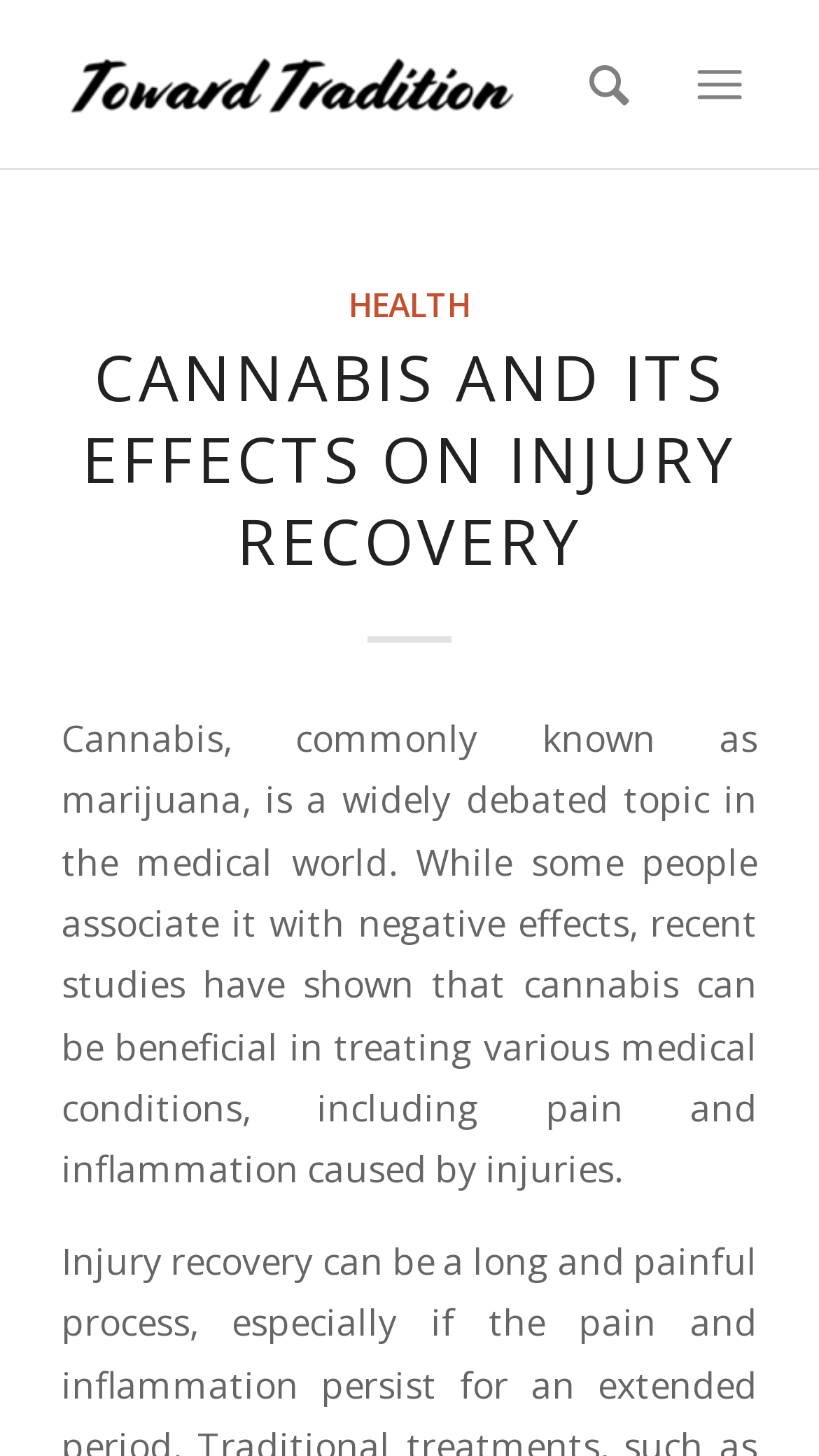What is the tone of the article?
Look at the screenshot and provide an in-depth answer.

The static text on the webpage provides information about cannabis and its effects on injury recovery, presenting it in a neutral and objective tone. There is no emotional language or sensationalist tone, suggesting that the article is intended to inform readers about the topic rather than persuade or entertain them.